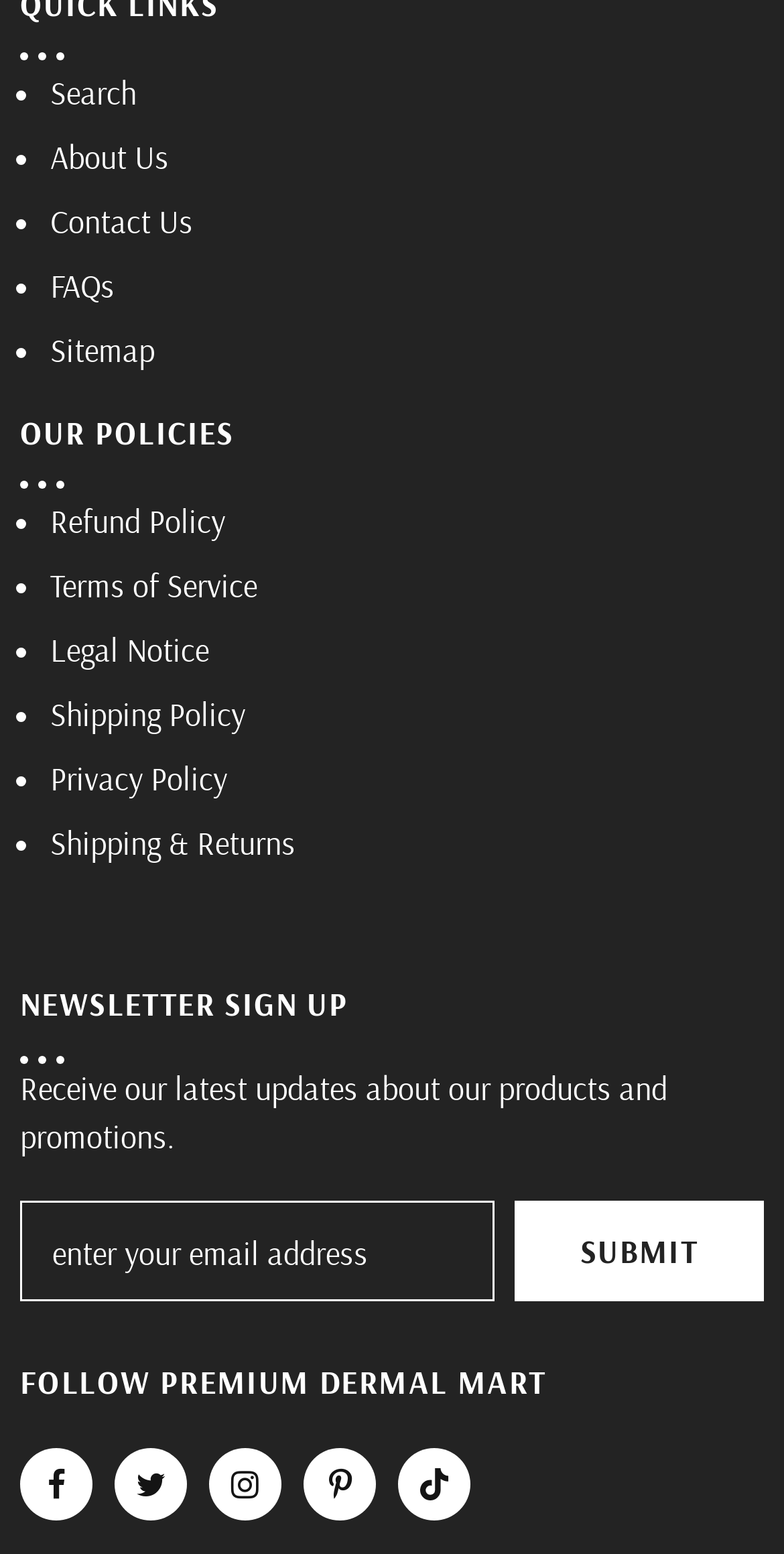Locate the bounding box coordinates for the element described below: "Shipping Policy". The coordinates must be four float values between 0 and 1, formatted as [left, top, right, bottom].

[0.064, 0.438, 0.313, 0.48]